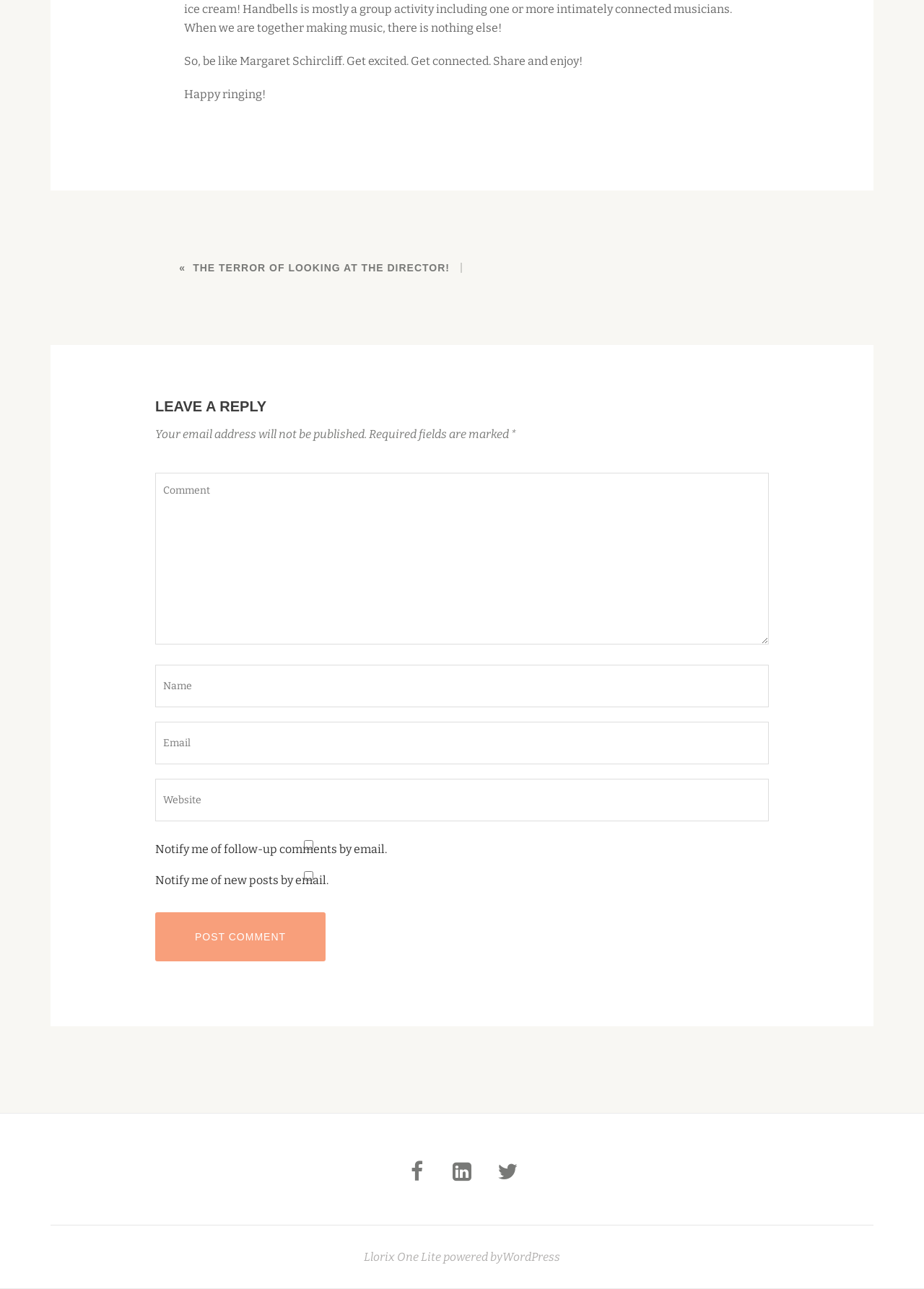Please identify the bounding box coordinates for the region that you need to click to follow this instruction: "Click on the '«THE TERROR OF LOOKING AT THE DIRECTOR!' link".

[0.194, 0.204, 0.487, 0.212]